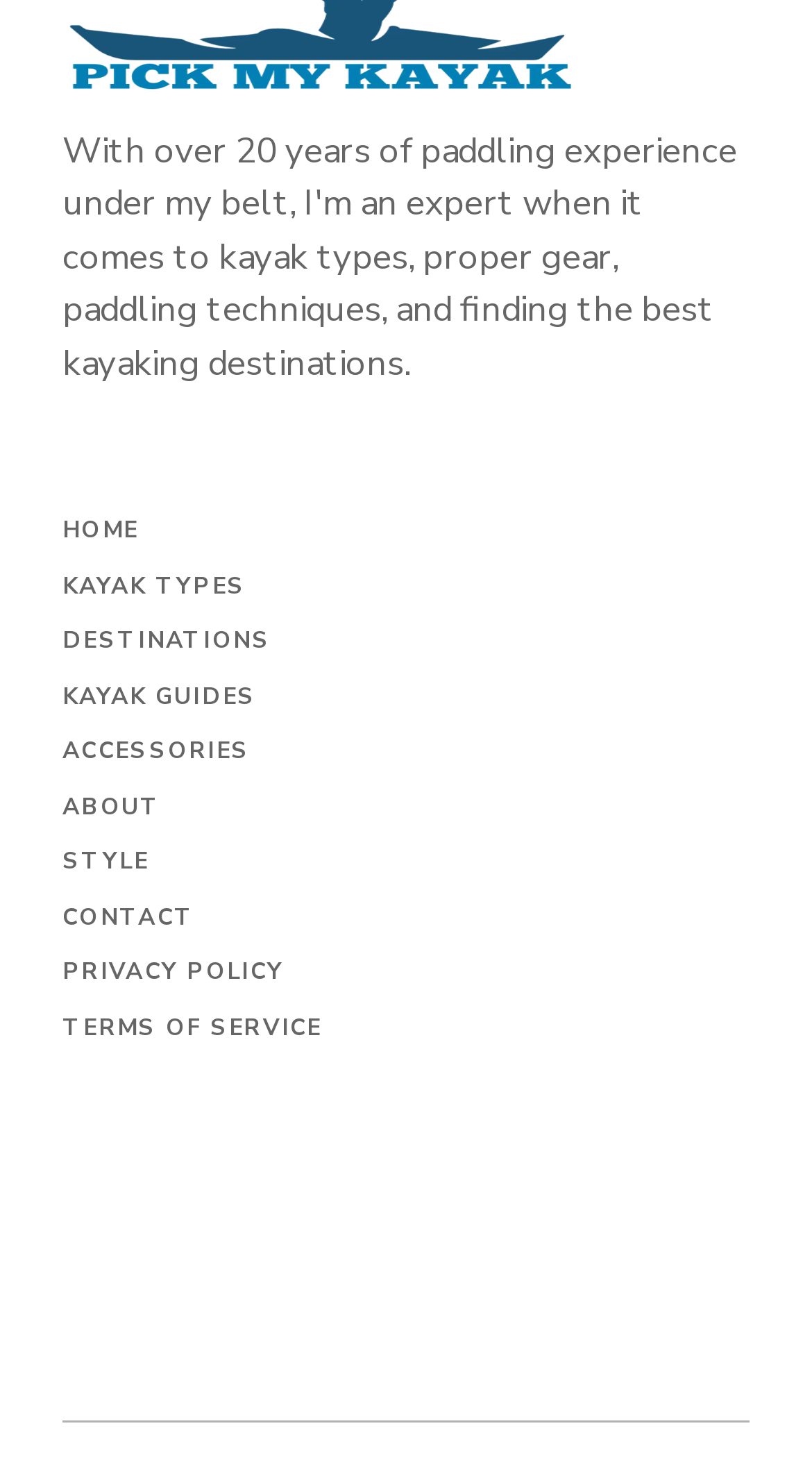Pinpoint the bounding box coordinates of the element that must be clicked to accomplish the following instruction: "View Payment Method". The coordinates should be in the format of four float numbers between 0 and 1, i.e., [left, top, right, bottom].

None